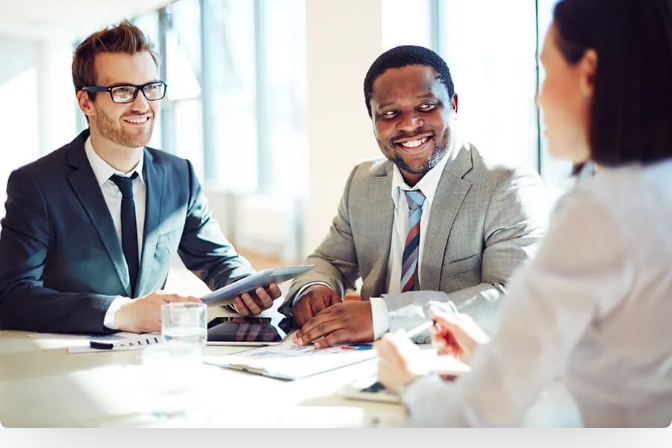Give a concise answer of one word or phrase to the question: 
How many people are in the meeting?

Three